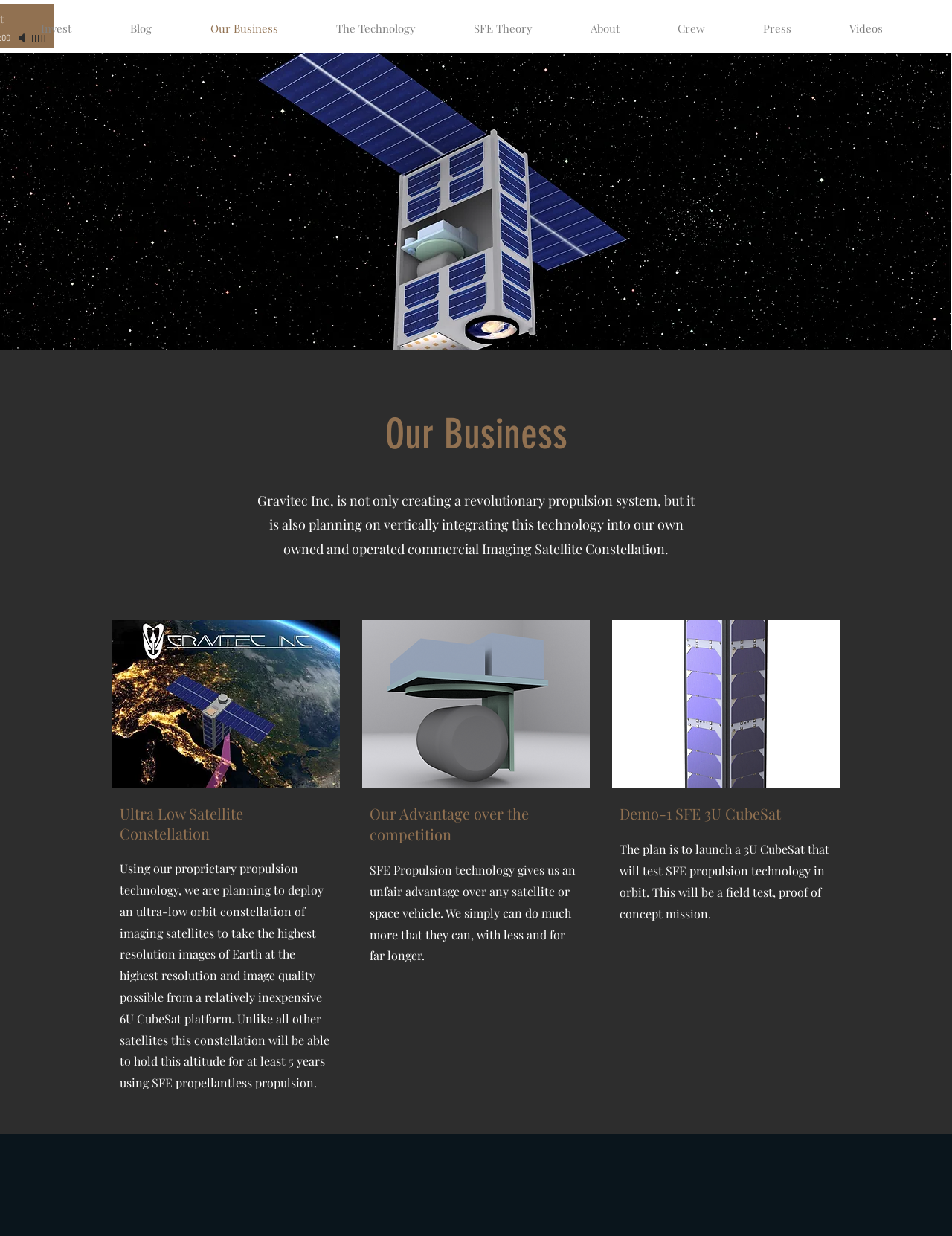Extract the bounding box of the UI element described as: "Press".

[0.771, 0.01, 0.862, 0.037]